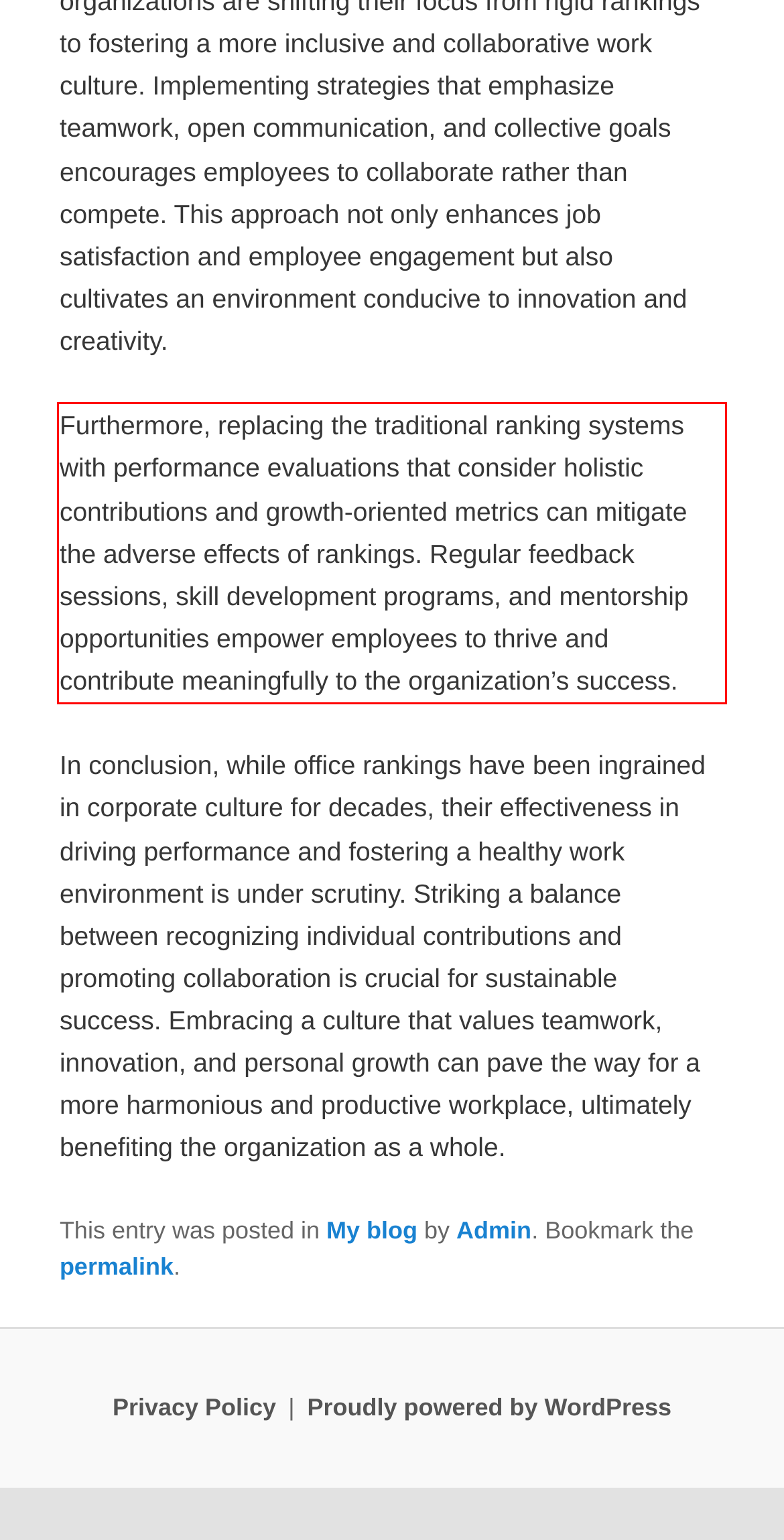Given a screenshot of a webpage, identify the red bounding box and perform OCR to recognize the text within that box.

Furthermore, replacing the traditional ranking systems with performance evaluations that consider holistic contributions and growth-oriented metrics can mitigate the adverse effects of rankings. Regular feedback sessions, skill development programs, and mentorship opportunities empower employees to thrive and contribute meaningfully to the organization’s success.